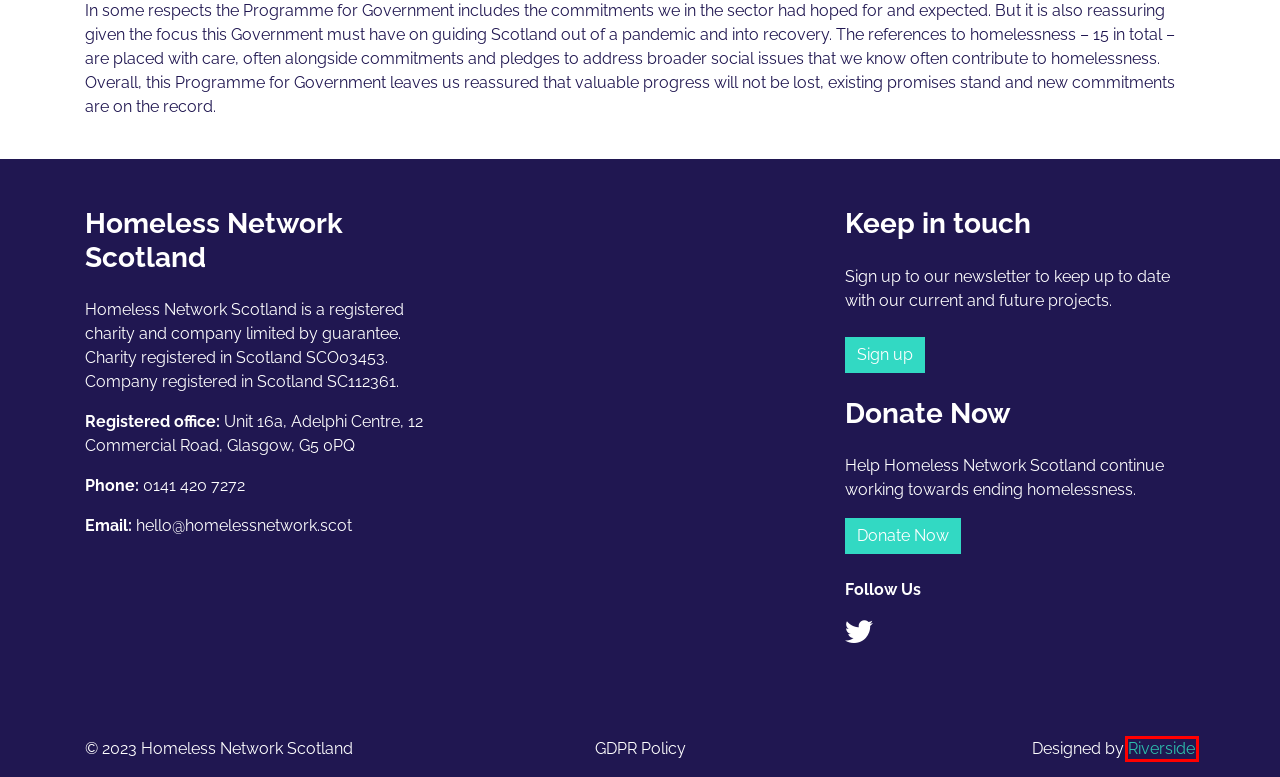Provided is a screenshot of a webpage with a red bounding box around an element. Select the most accurate webpage description for the page that appears after clicking the highlighted element. Here are the candidates:
A. Flyte a Microsoft 365 specialist and software development company
B. Everyone Home - Homeless Network Scotland: we are all in
C. Homeless Network Scotland - Donate now
D. Events - Homeless Network Scotland: we are all in
E. About - Homeless Network Scotland: we are all in
F. Housing First - Homeless Network Scotland: we are all in
G. Contact - Homeless Network Scotland: we are all in
H. GDPR POLICY - Homeless Network Scotland: we are all in

A